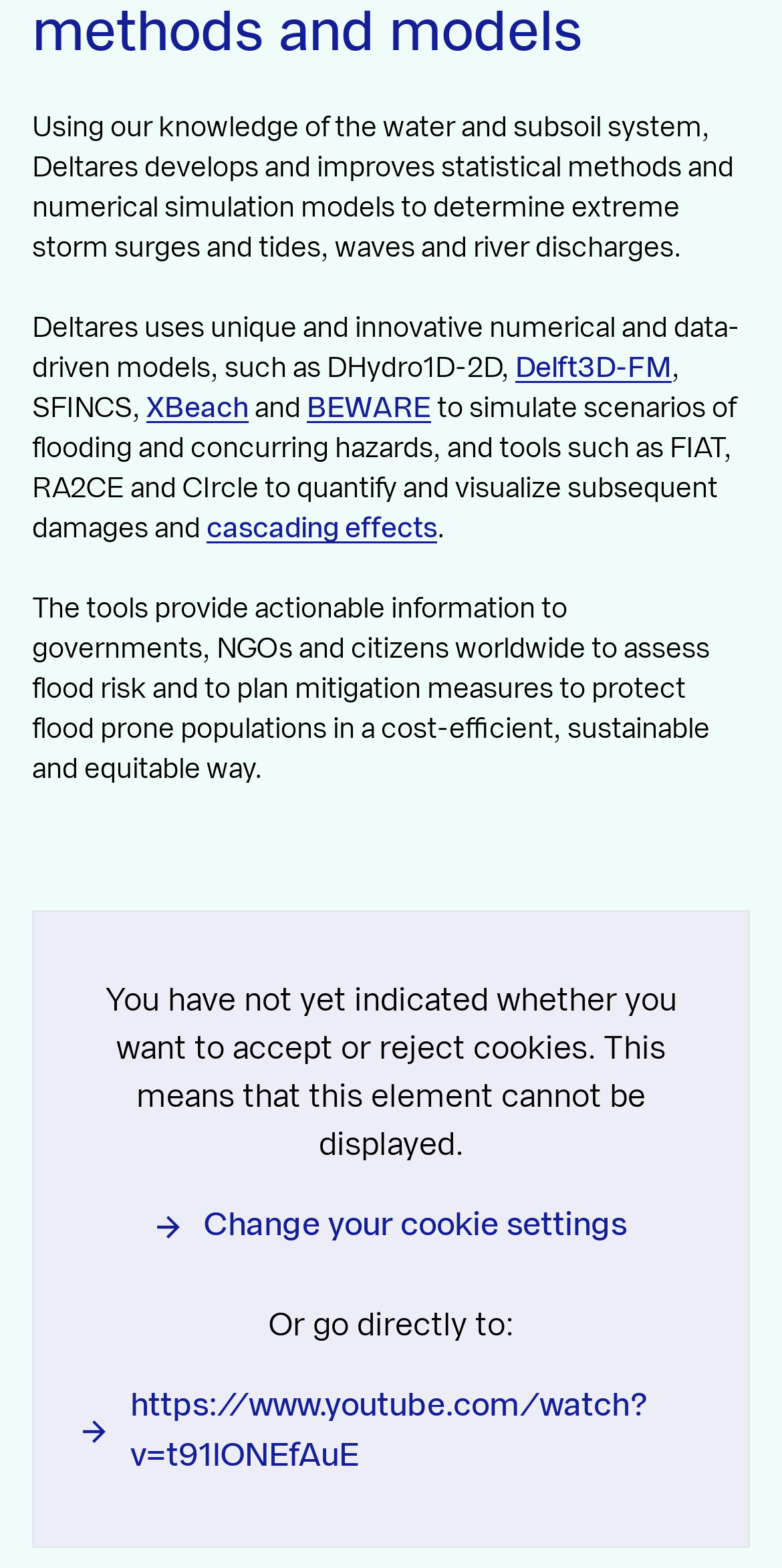What is the name of the research organization?
Please provide a single word or phrase based on the screenshot.

Deltares